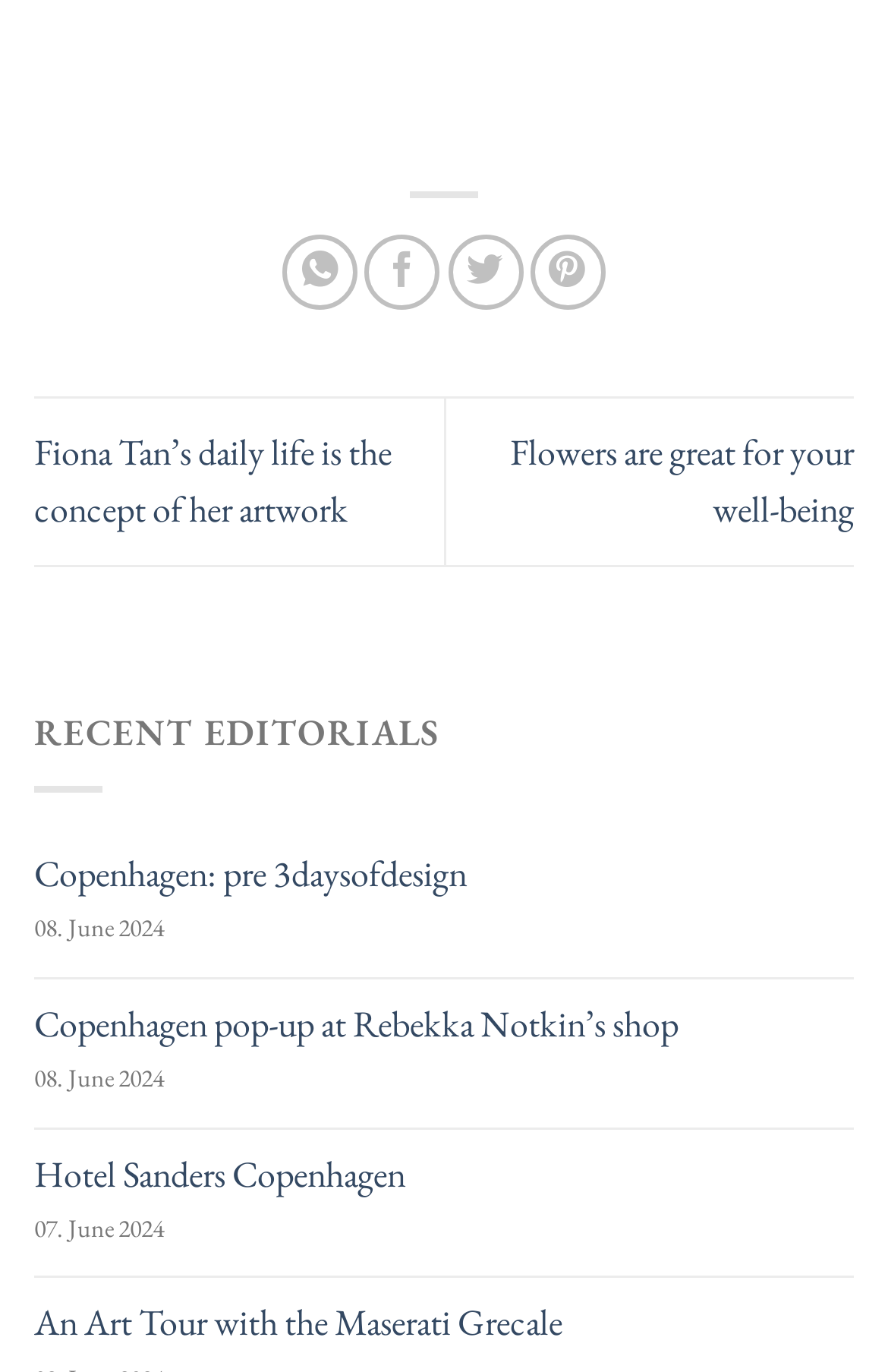Show the bounding box coordinates of the element that should be clicked to complete the task: "Explore Copenhagen: pre 3daysofdesign".

[0.038, 0.621, 0.962, 0.653]